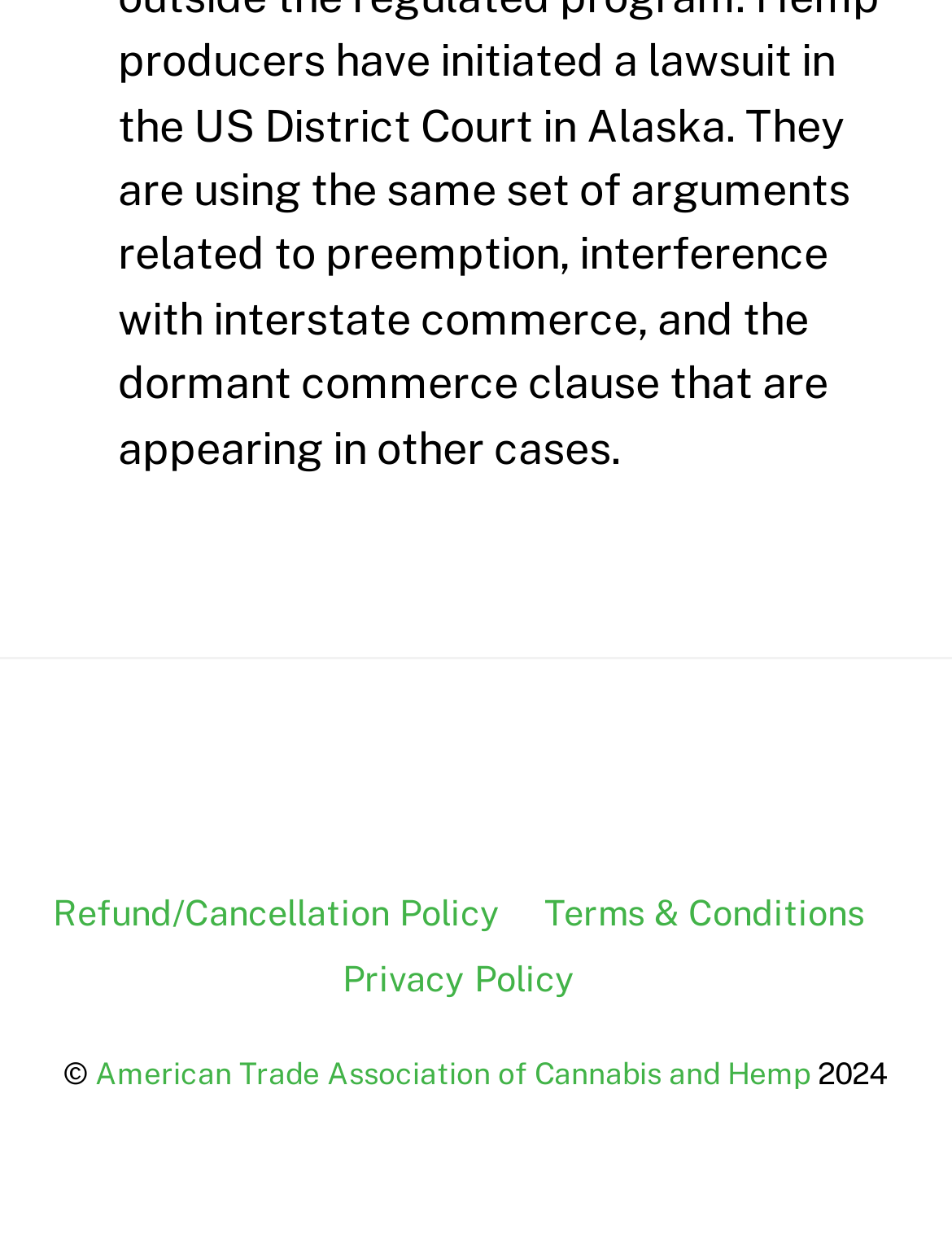Bounding box coordinates are specified in the format (top-left x, top-left y, bottom-right x, bottom-right y). All values are floating point numbers bounded between 0 and 1. Please provide the bounding box coordinate of the region this sentence describes: Privacy Policy

[0.36, 0.773, 0.603, 0.806]